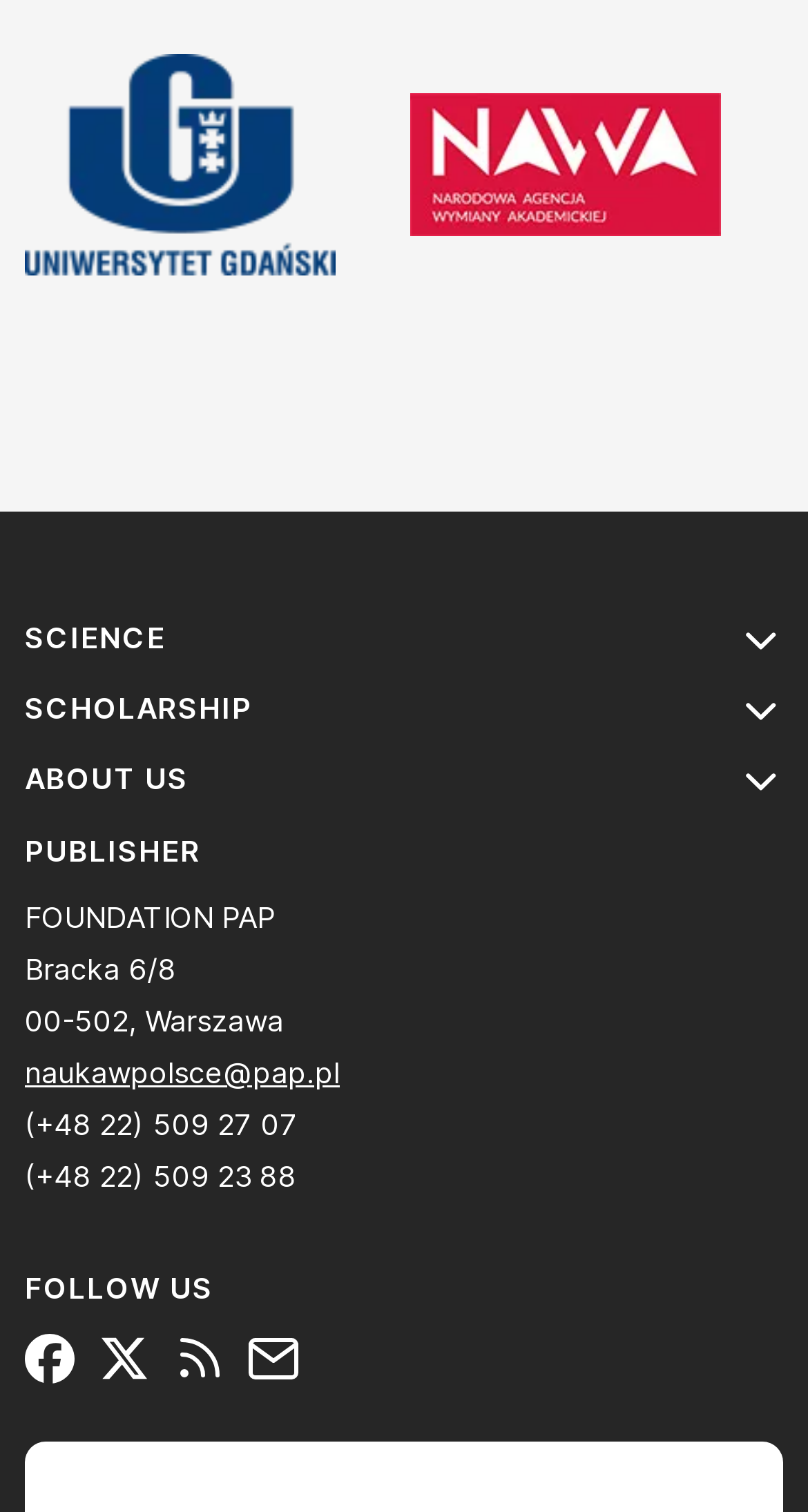How many phone numbers are listed?
Using the details from the image, give an elaborate explanation to answer the question.

In the middle section of the webpage, there are two phone numbers listed. The first phone number is '(+48 22) 509 27 07', and the second phone number is '(+48 22) 509 23 88'. Both phone numbers are listed as static text.